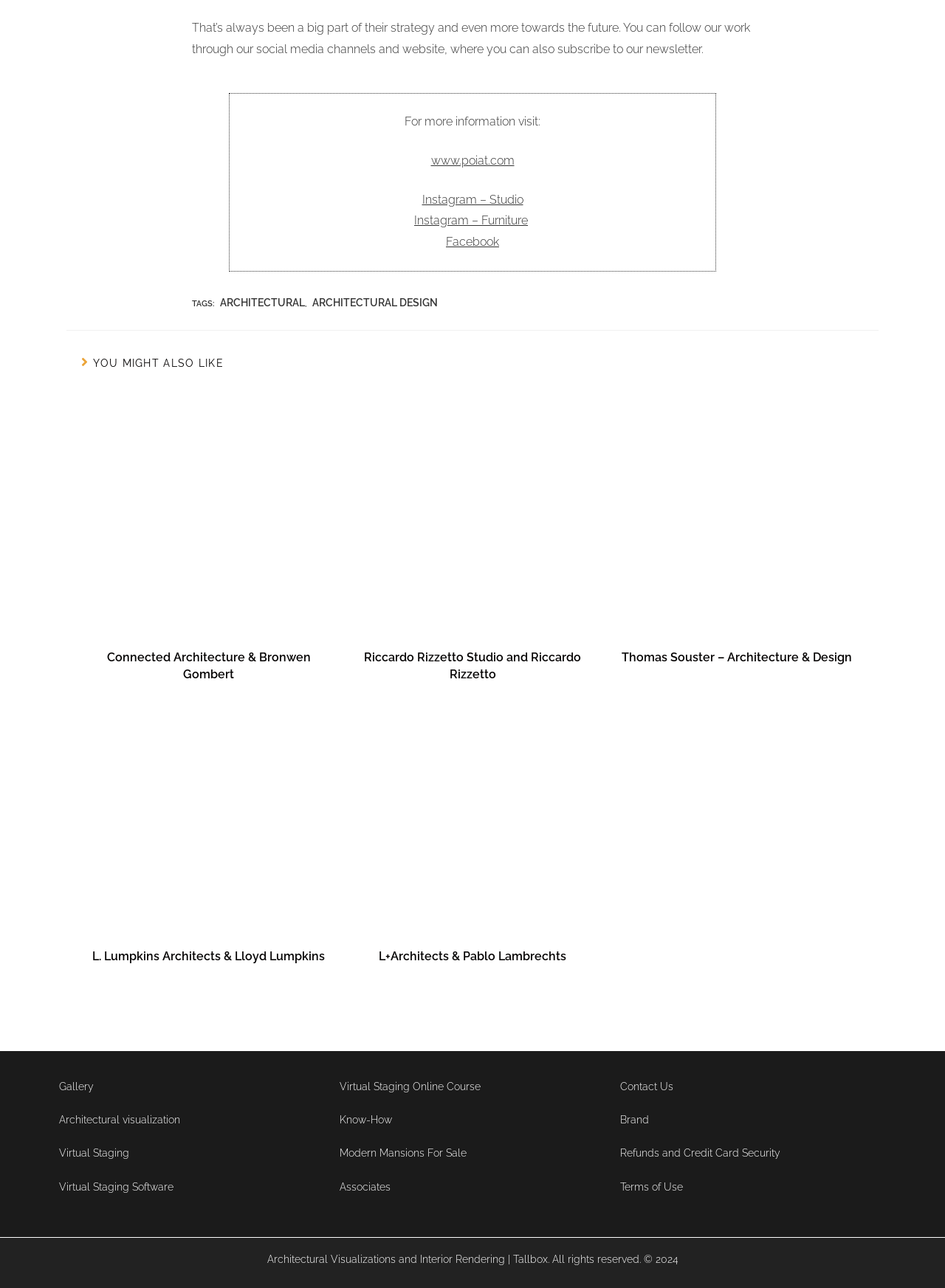What is the purpose of the 'YOU MIGHT ALSO LIKE' section?
Please provide a comprehensive and detailed answer to the question.

The 'YOU MIGHT ALSO LIKE' section is designed to suggest related articles to users, providing them with more content that might be of interest to them, based on their current article selection.